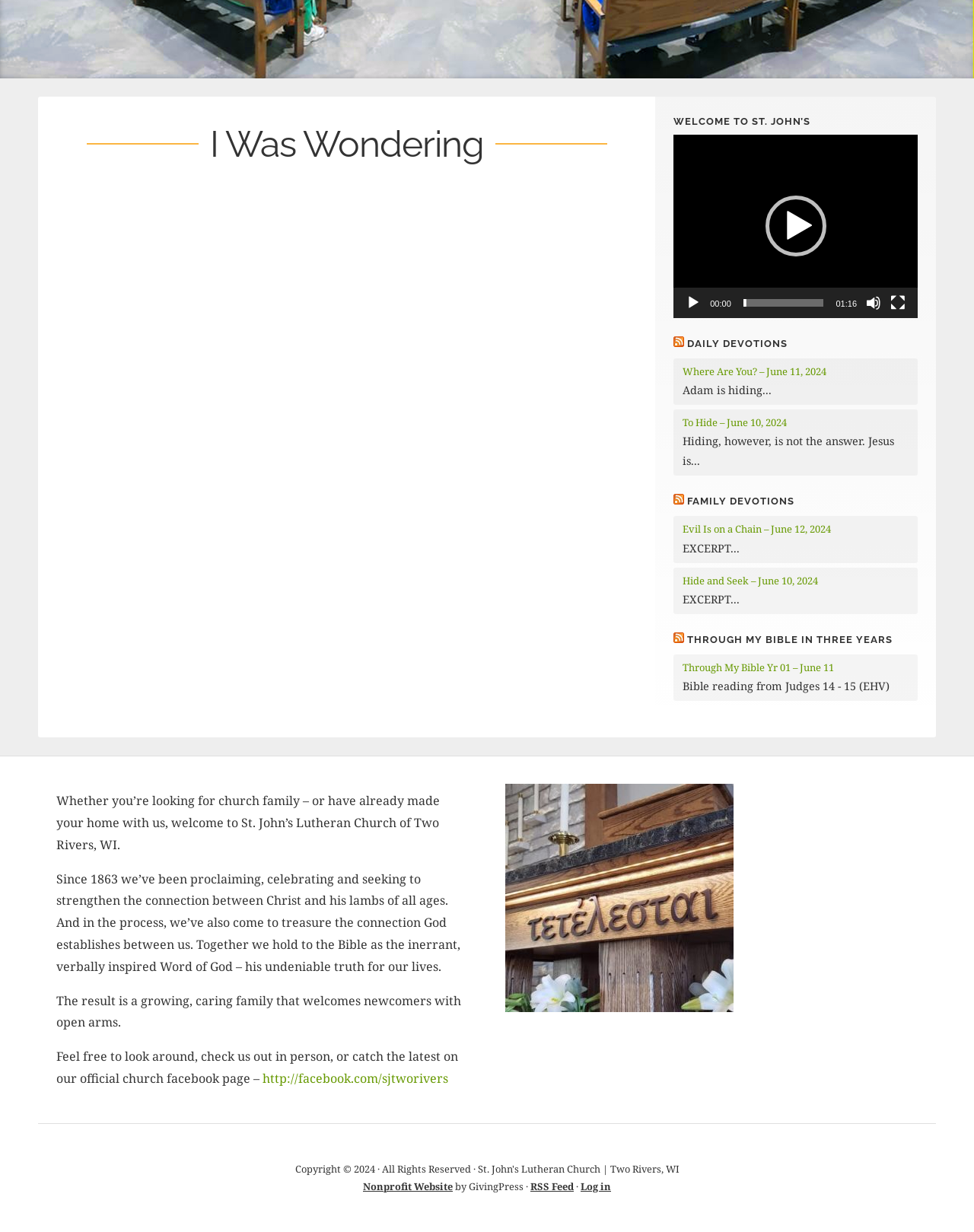Locate the UI element that matches the description RSS Feed in the webpage screenshot. Return the bounding box coordinates in the format (top-left x, top-left y, bottom-right x, bottom-right y), with values ranging from 0 to 1.

[0.545, 0.957, 0.589, 0.968]